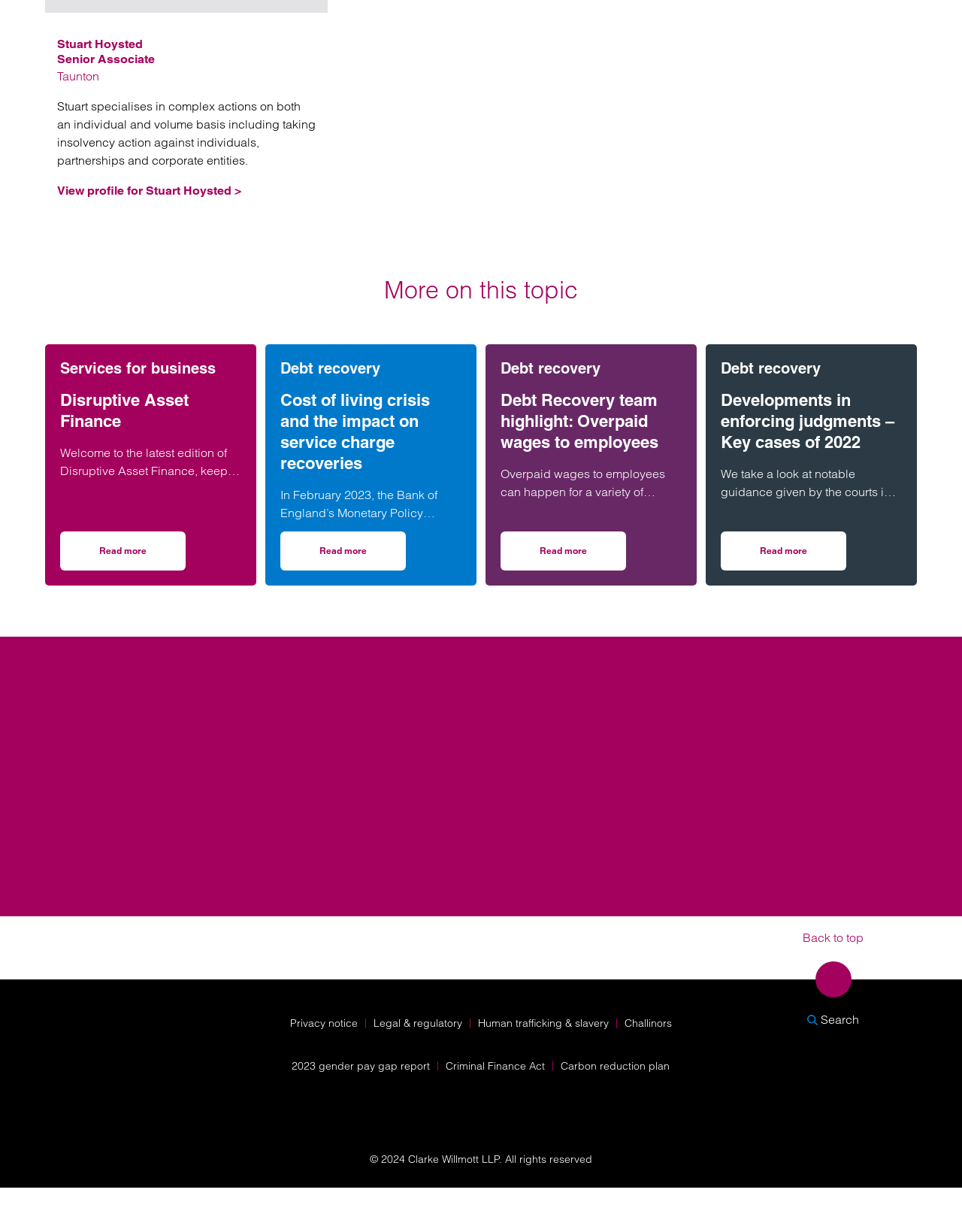Give a short answer to this question using one word or a phrase:
What is the name of the law firm?

Clarke Willmott LLP